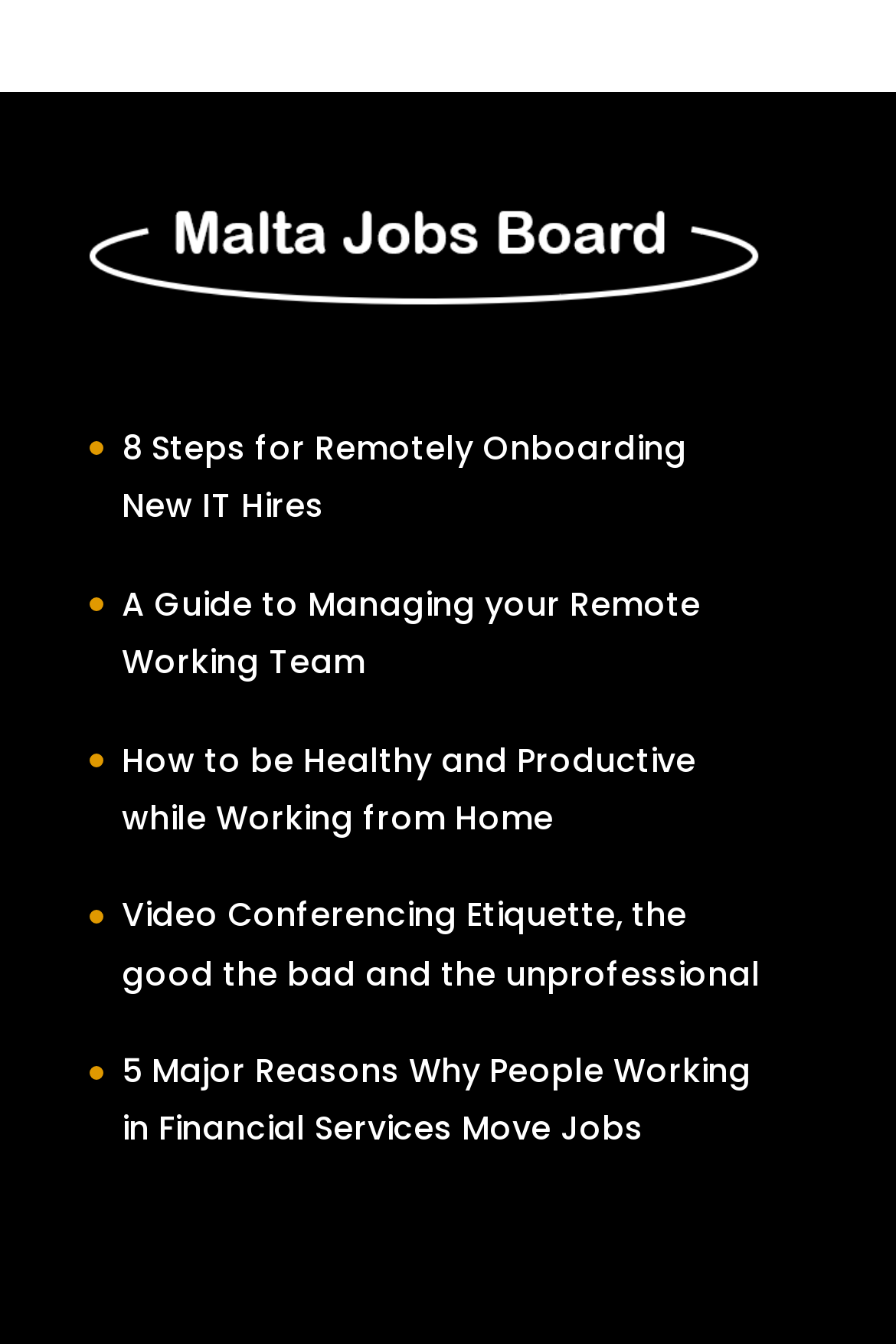Answer the question briefly using a single word or phrase: 
What is the last link about?

Reasons for job moves in financial services